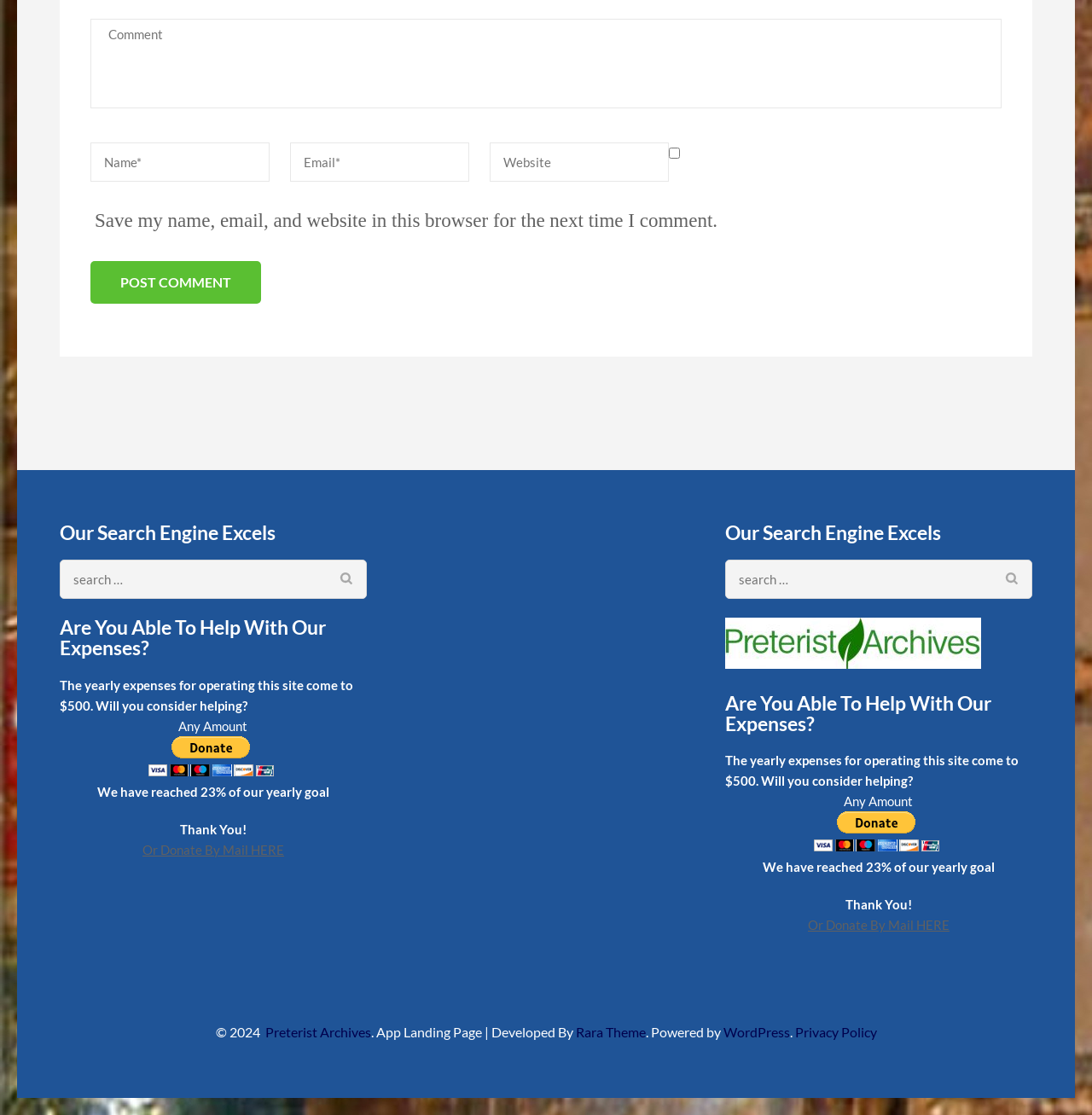Please identify the bounding box coordinates of the element I need to click to follow this instruction: "Donate with PayPal".

[0.136, 0.66, 0.251, 0.696]